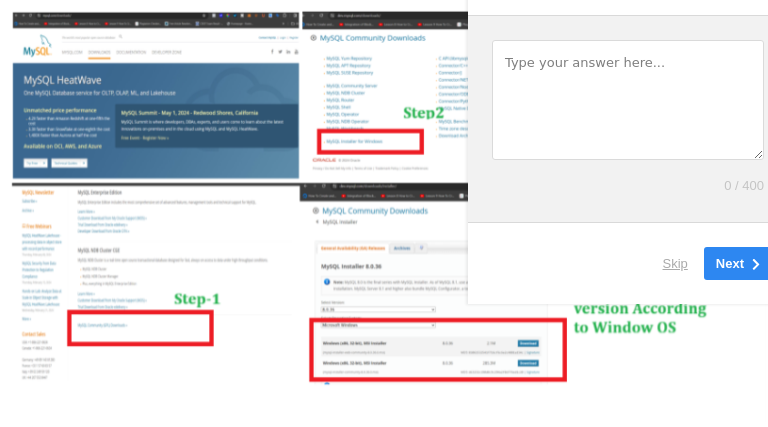Describe all the elements in the image extensively.

The image depicts a detailed visual guide for downloading MySQL on a Windows system, showcasing two main steps in the process. On the left, labeled "Step 1," users can see the MySQL HeatWave page, with a highlighted link to the MySQL downloads section. The right part of the image, labeled "Step 2," shows the "MySQL Community Downloads" page, including an emphasis on the "MySQL Installer for Windows" option. Below, the various installer packages are displayed, allowing users to choose the correct version based on their Windows operating system. The layout provides a clear pathway for users to follow, simplifying the process of accessing and downloading the software.